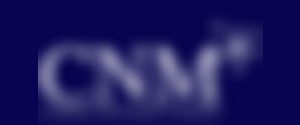Where is the logo typically located on the website?
Please provide a comprehensive answer to the question based on the webpage screenshot.

According to the caption, the logo is typically located in the footer section of the website, reinforcing its role as a brand symbol for users visiting the website.